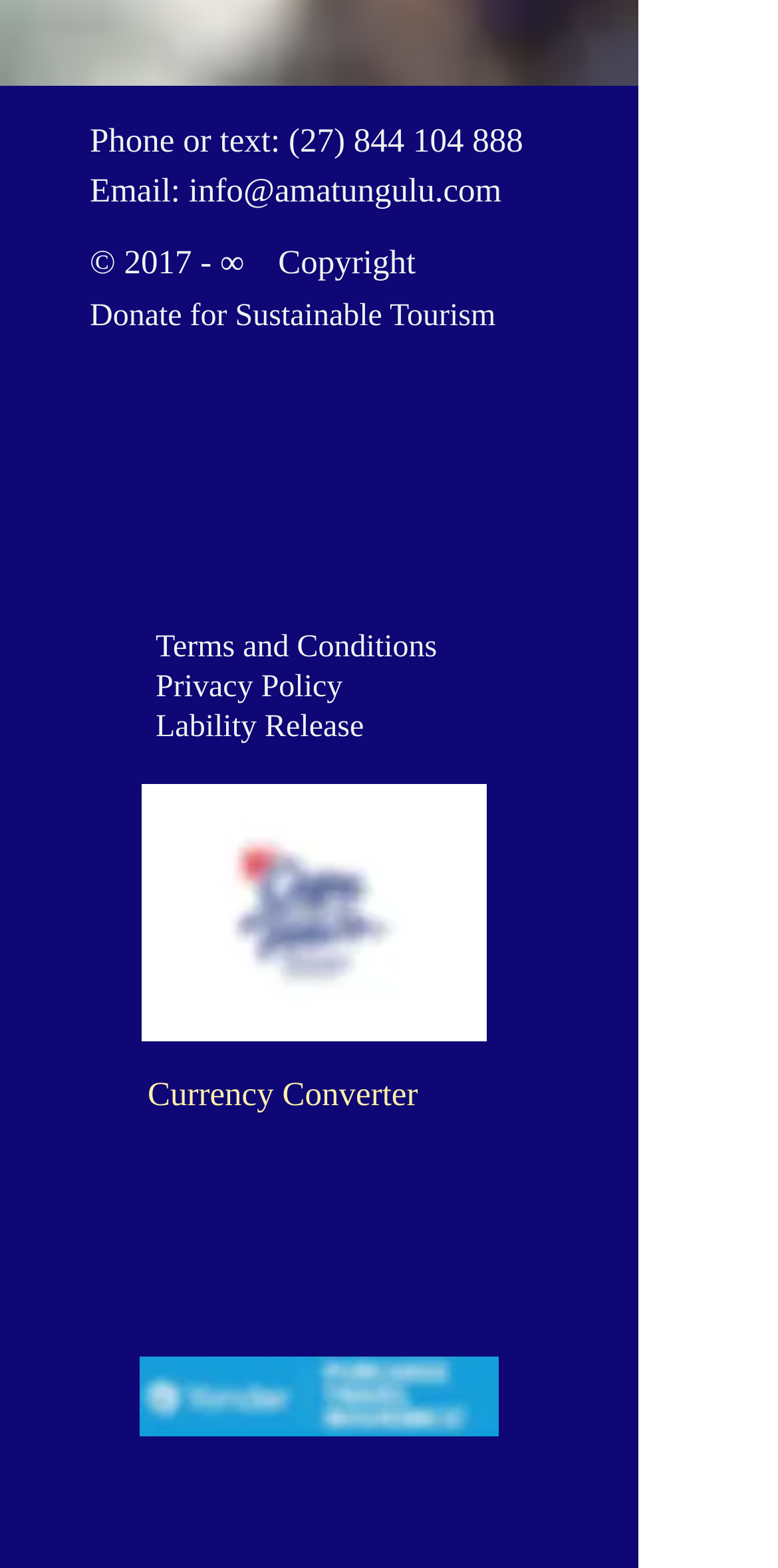Give the bounding box coordinates for the element described as: "ability Release".

[0.225, 0.453, 0.468, 0.475]